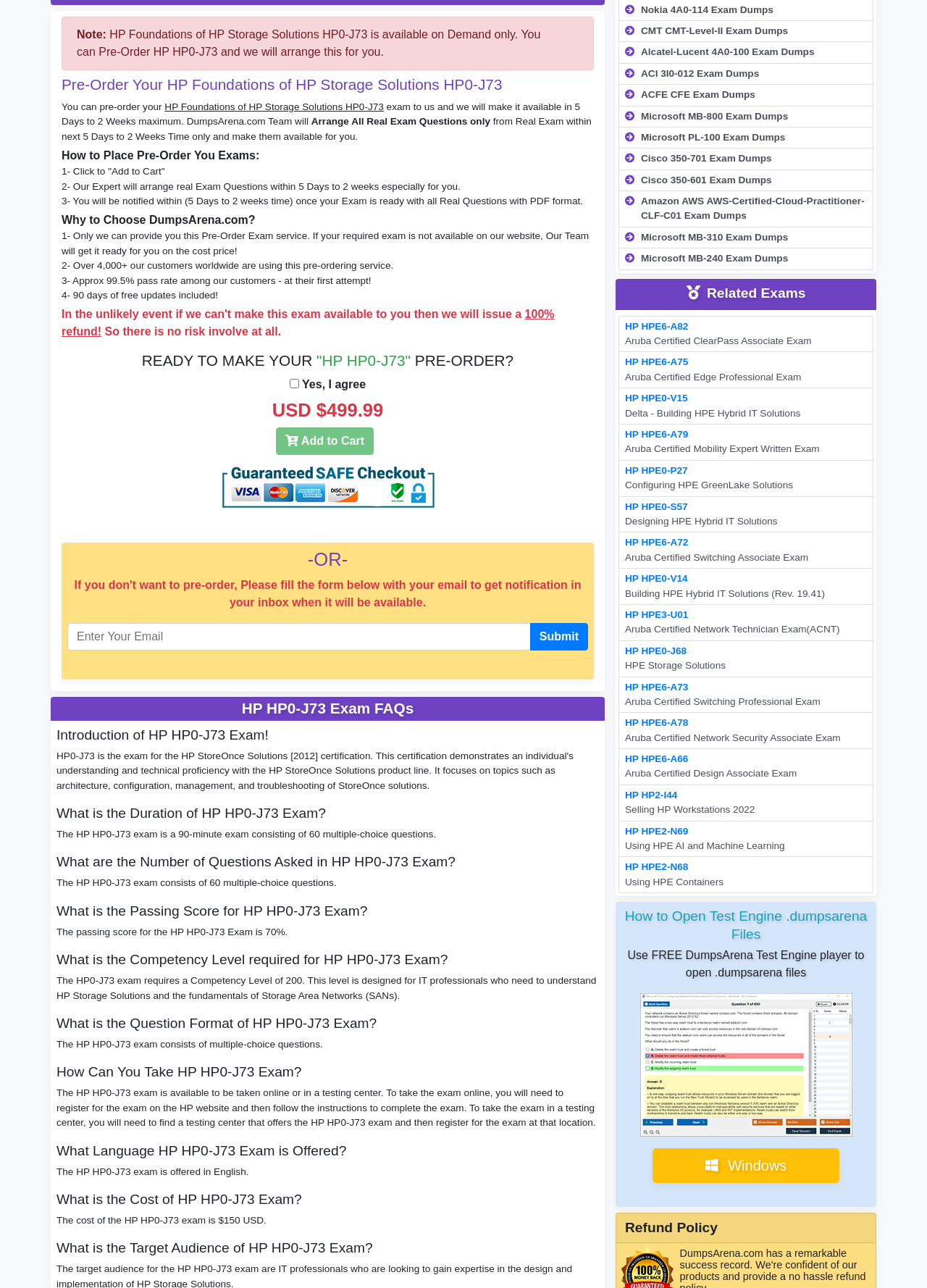Based on the element description: "ACFE CFE Exam Dumps", identify the UI element and provide its bounding box coordinates. Use four float numbers between 0 and 1, [left, top, right, bottom].

[0.667, 0.065, 0.942, 0.082]